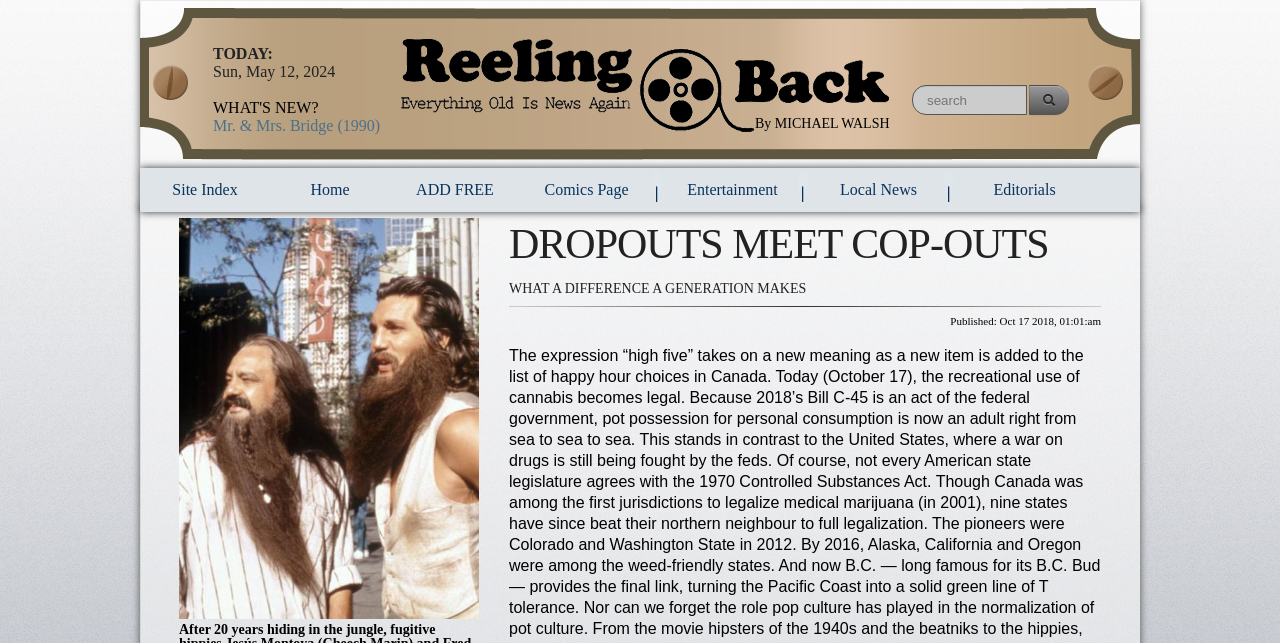How many links are there in the top navigation bar?
Using the information from the image, give a concise answer in one word or a short phrase.

6